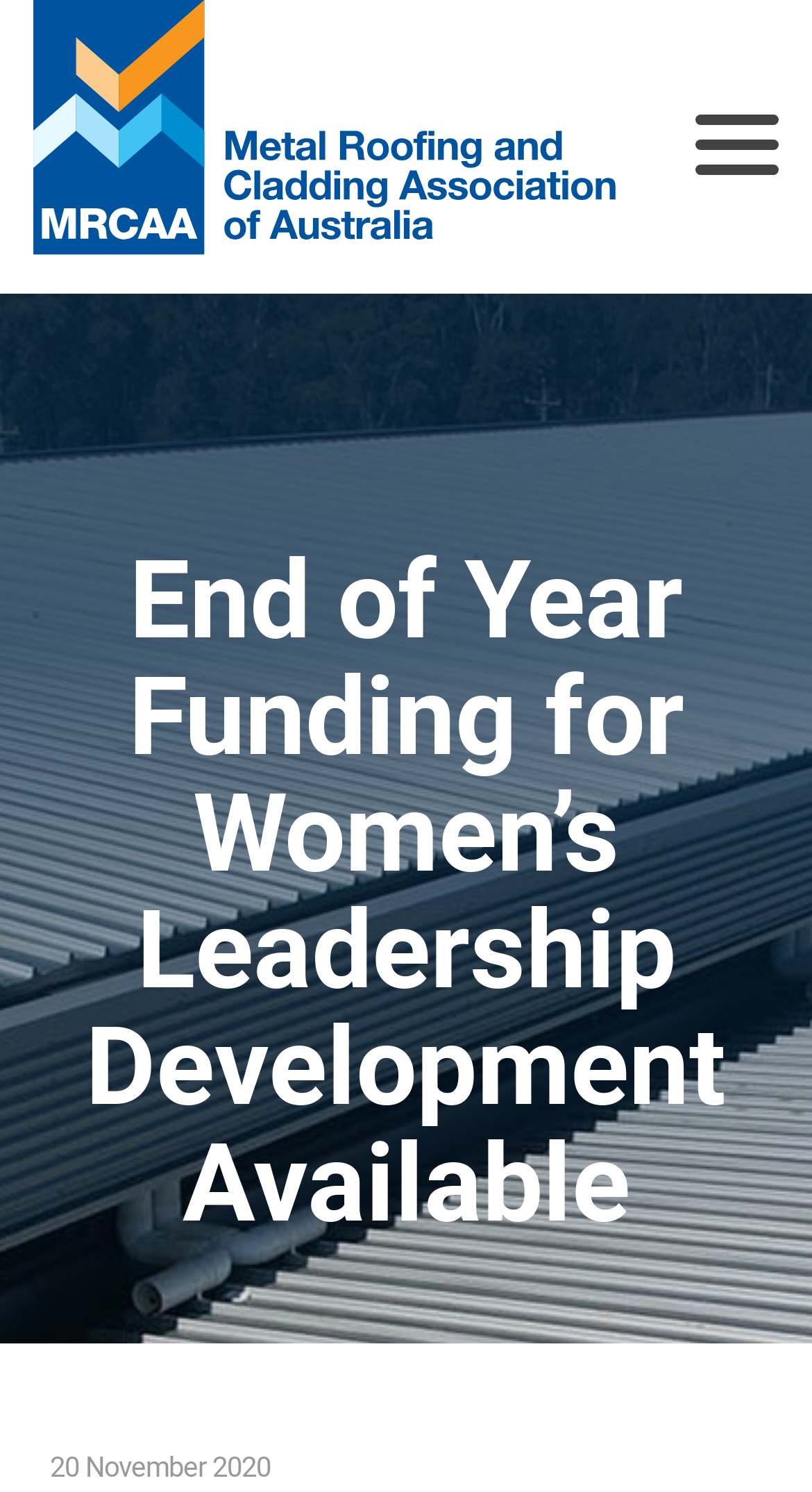Provide a brief response in the form of a single word or phrase:
What is the topic of the latest article?

Women’s Leadership Development